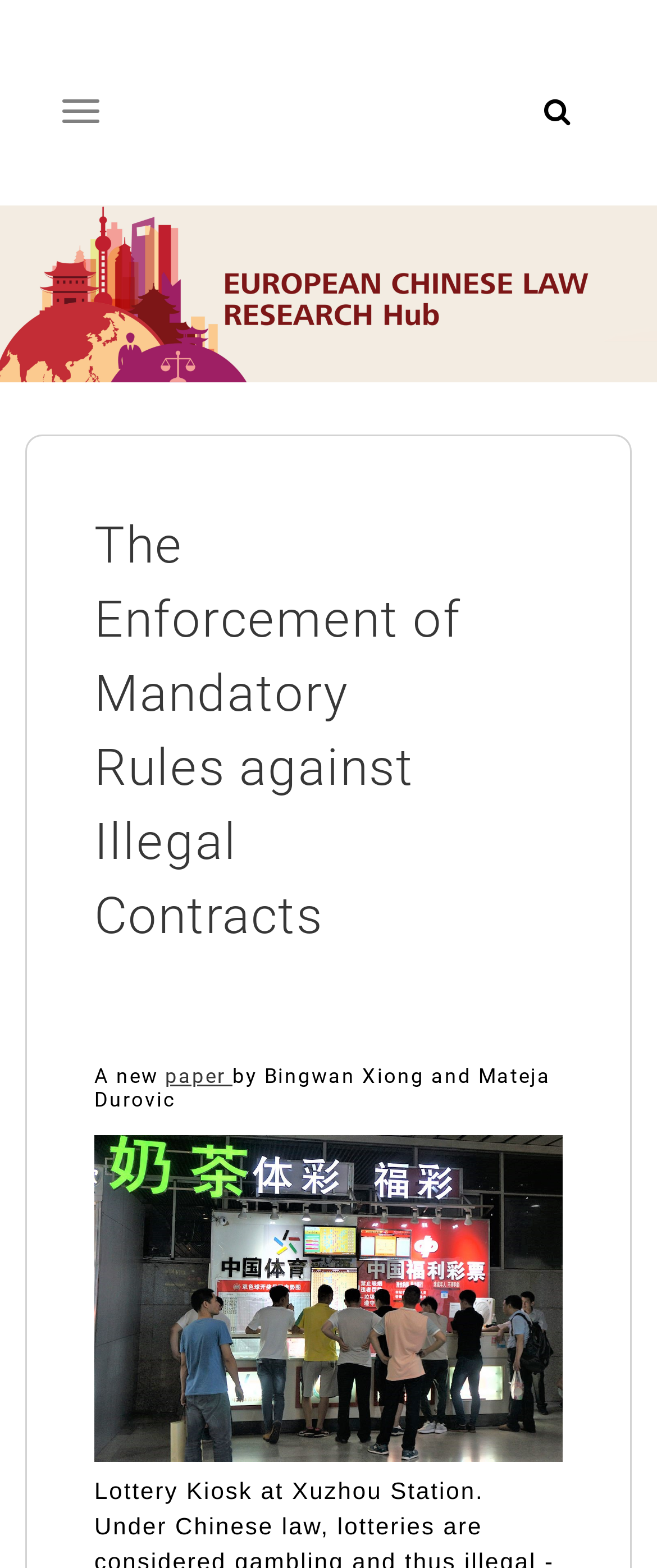Respond with a single word or phrase to the following question: Who are the authors of the new paper?

Bingwan Xiong and Mateja Durovic